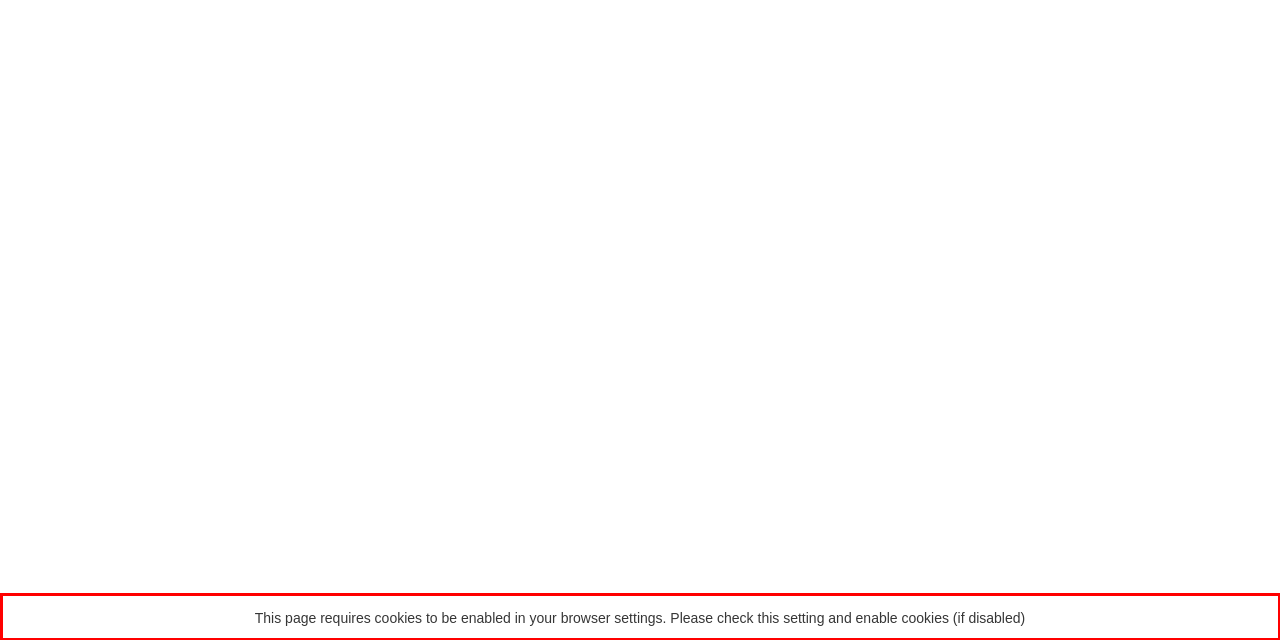Review the screenshot of the webpage and recognize the text inside the red rectangle bounding box. Provide the extracted text content.

This page requires cookies to be enabled in your browser settings. Please check this setting and enable cookies (if disabled)